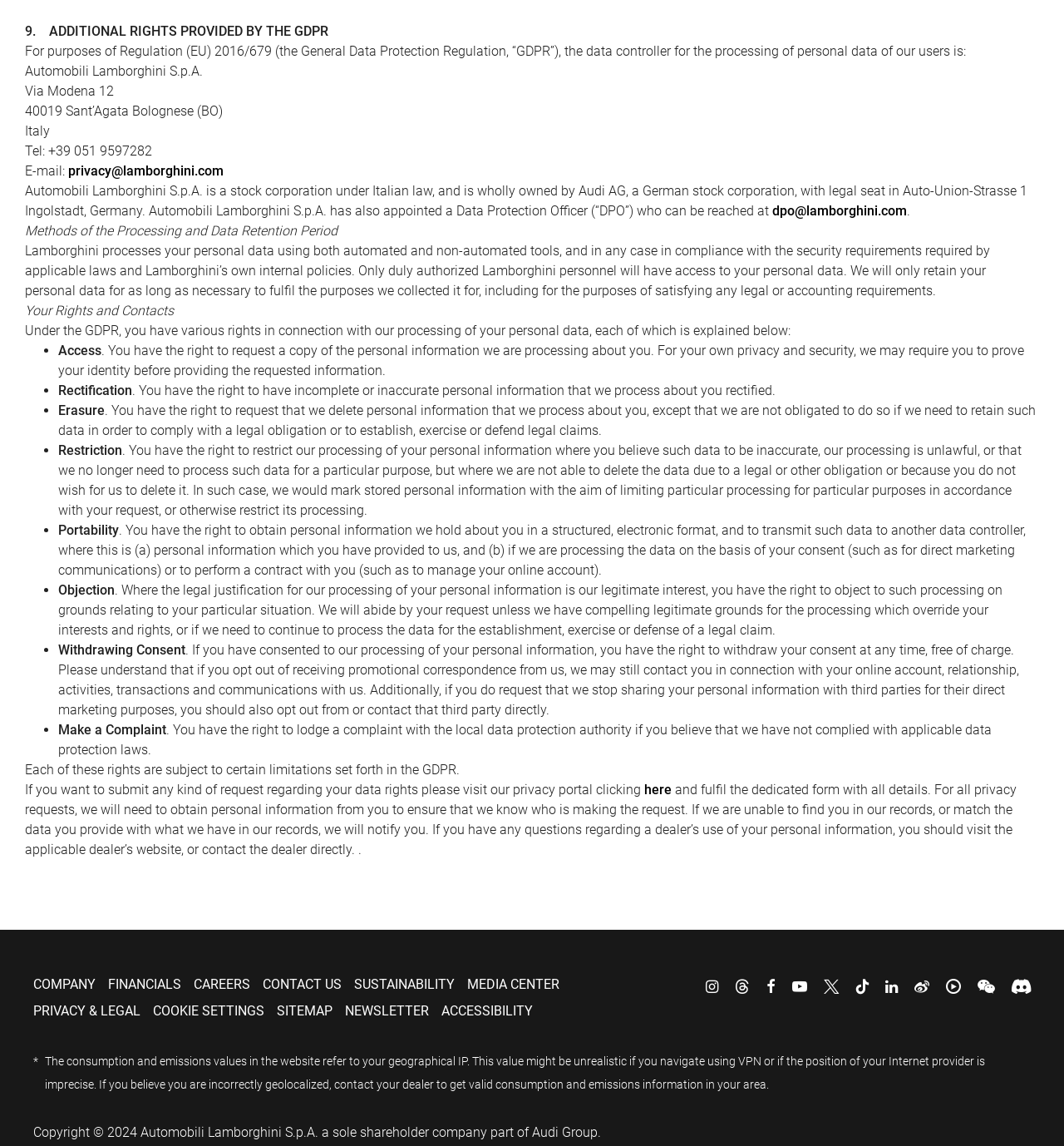Please identify the bounding box coordinates of the clickable region that I should interact with to perform the following instruction: "Visit the company website". The coordinates should be expressed as four float numbers between 0 and 1, i.e., [left, top, right, bottom].

[0.031, 0.852, 0.09, 0.866]